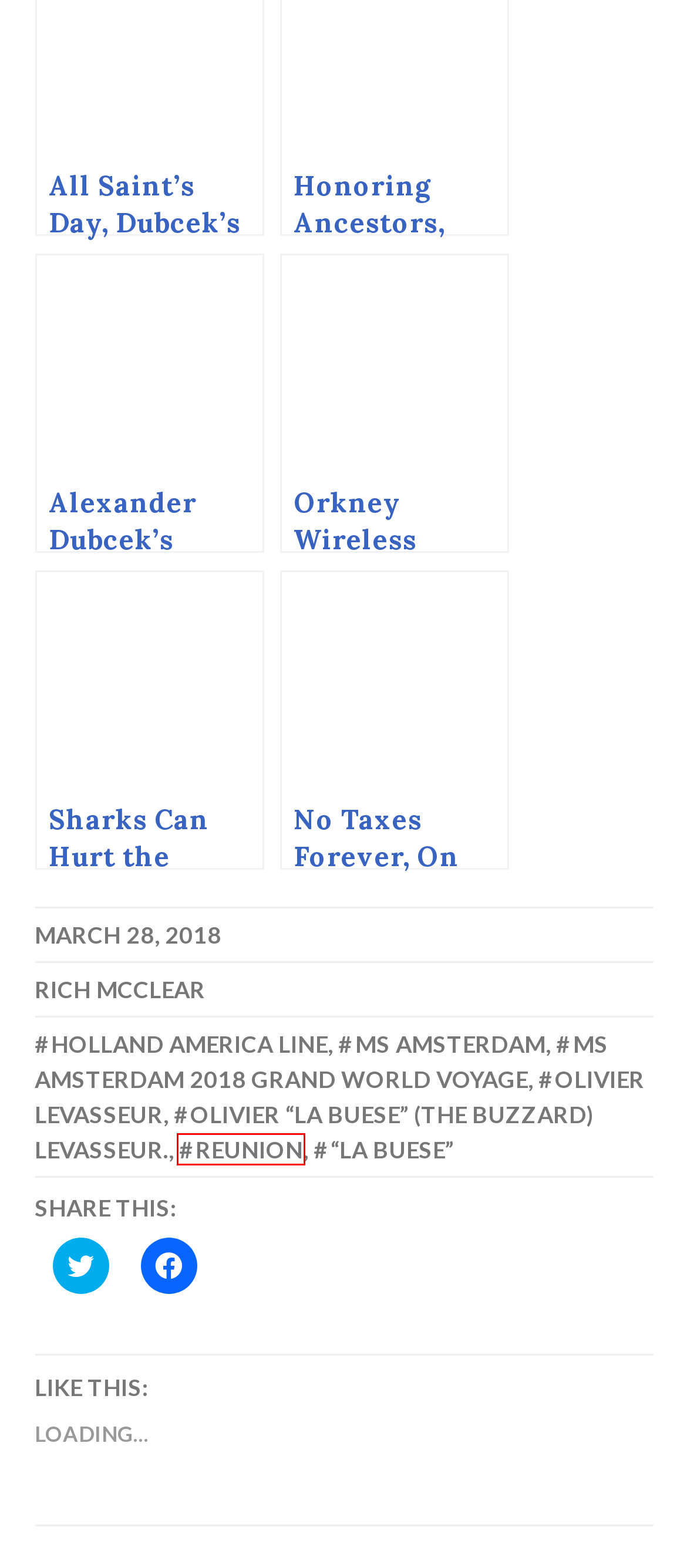A screenshot of a webpage is given with a red bounding box around a UI element. Choose the description that best matches the new webpage shown after clicking the element within the red bounding box. Here are the candidates:
A. Orkney Wireless Museum - Postcards from the Transition
B. Olivier Levasseur - Postcards from the Transition
C. Olivier “La Buese” (the buzzard) Levasseur. - Postcards from the Transition
D. Alexander Dubcek's Grave. All Saints Day 1998, Bratislava, Slovakia. - Postcards from the Transition
E. No Taxes Forever, On Order of the King - Postcards from the Transition
F. Reunion - Postcards from the Transition
G. Rich McClear - Postcards from the Transition
H. Holland America Line - Postcards from the Transition

F